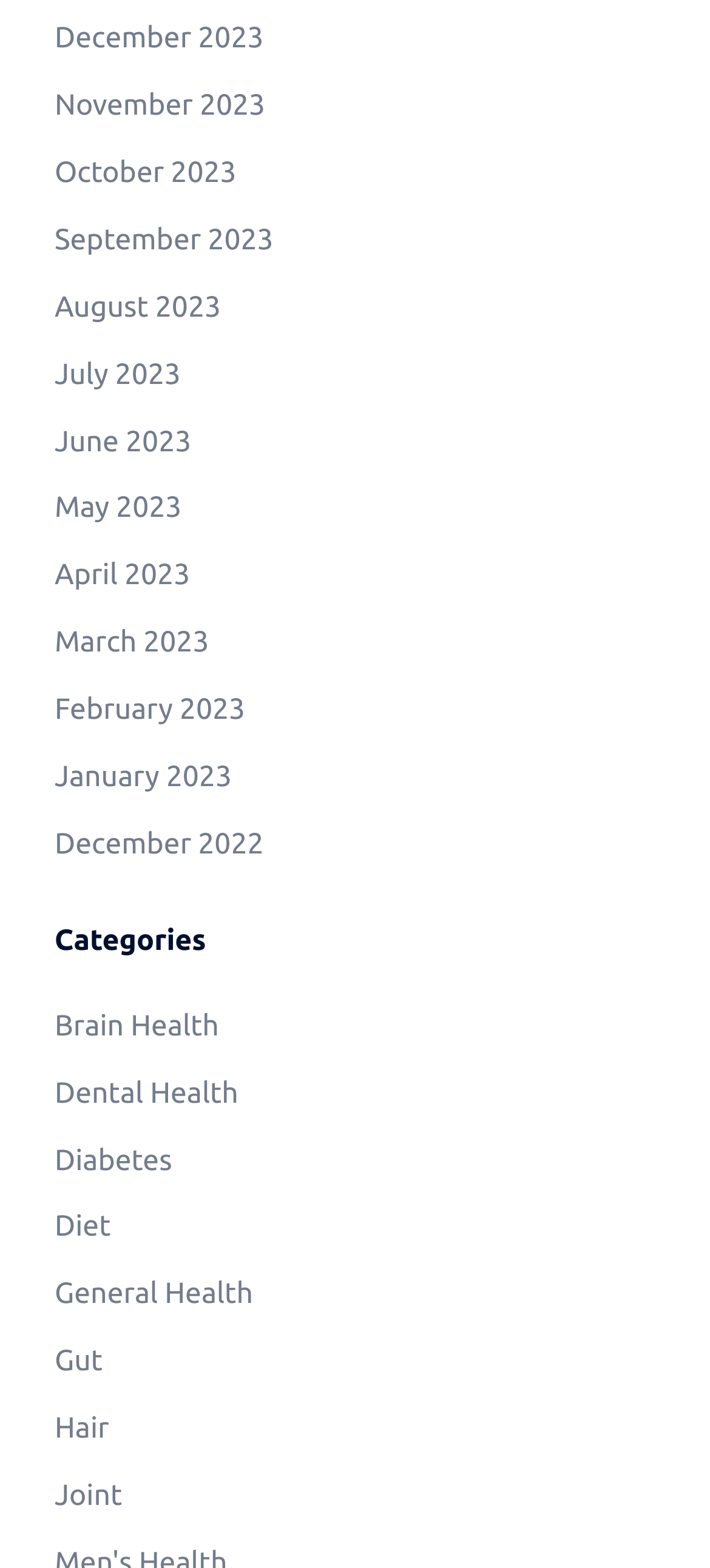Determine the bounding box coordinates for the region that must be clicked to execute the following instruction: "Learn about Diabetes".

[0.077, 0.73, 0.242, 0.75]